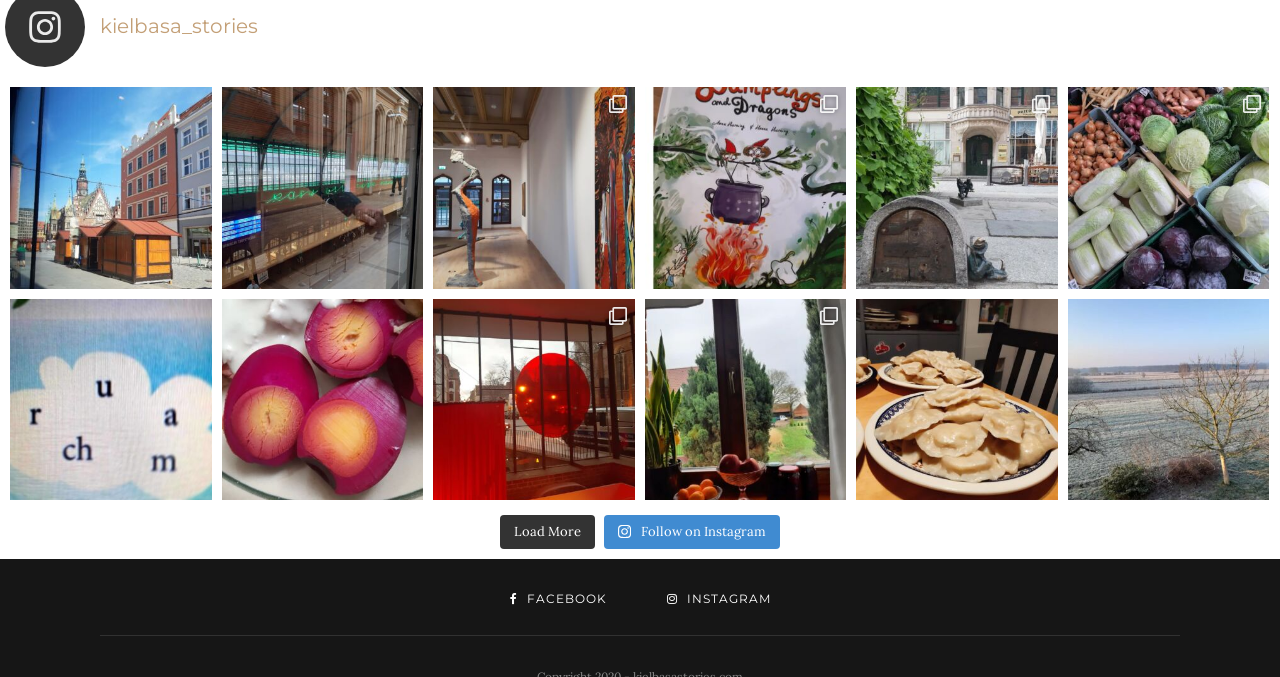Identify the bounding box coordinates for the element that needs to be clicked to fulfill this instruction: "Search for products". Provide the coordinates in the format of four float numbers between 0 and 1: [left, top, right, bottom].

None